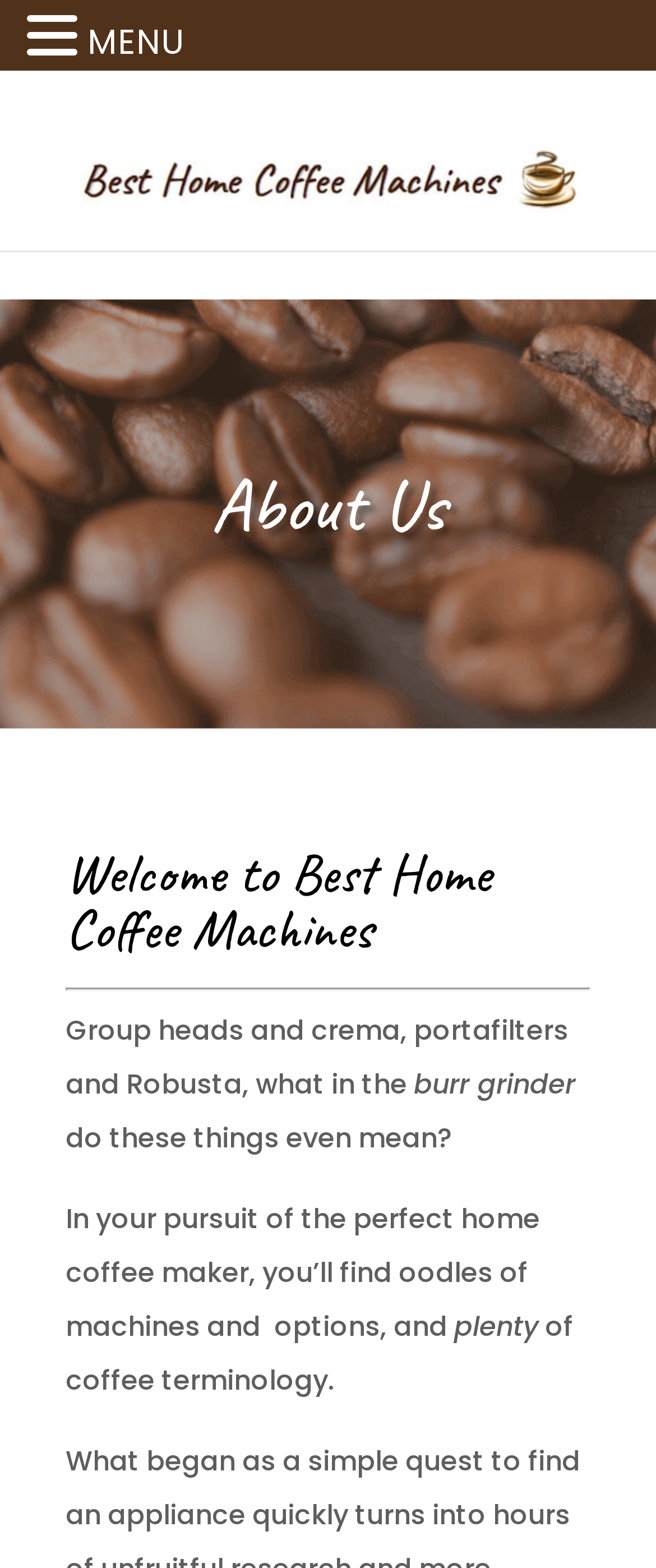Give an in-depth explanation of the webpage layout and content.

The webpage is about Best Home Coffee Machines, a resource for coffee enthusiasts. At the top, there is a logo image and a link with the same name, taking up most of the width. Below the logo, there is a heading that reads "About Us" and another heading that welcomes visitors to the website. 

Underneath the headings, there is a horizontal separator line. Following the separator, there are several blocks of text. The first block of text starts with "Group heads and crema, portafilters and Robusta, what in the" and continues with "burr grinder" and "do these things even mean?" on the same line. The next block of text begins with "In your pursuit of the perfect home coffee maker, you’ll find oodles of machines and options, and" and continues with "plenty" and "of coffee terminology." on the same line. 

On the top right, there is a "MENU" link.